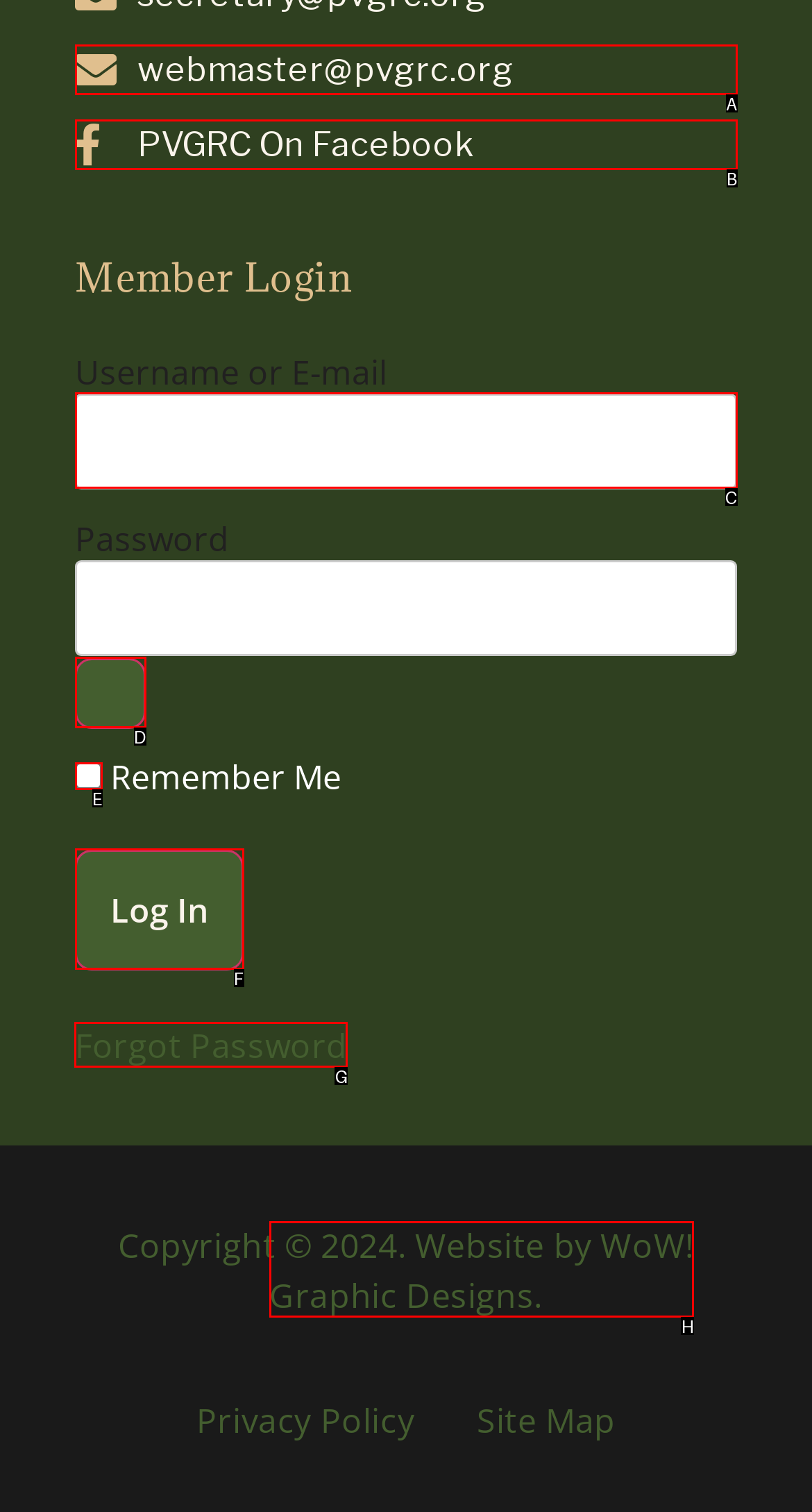Select the right option to accomplish this task: Click forgot password. Reply with the letter corresponding to the correct UI element.

G